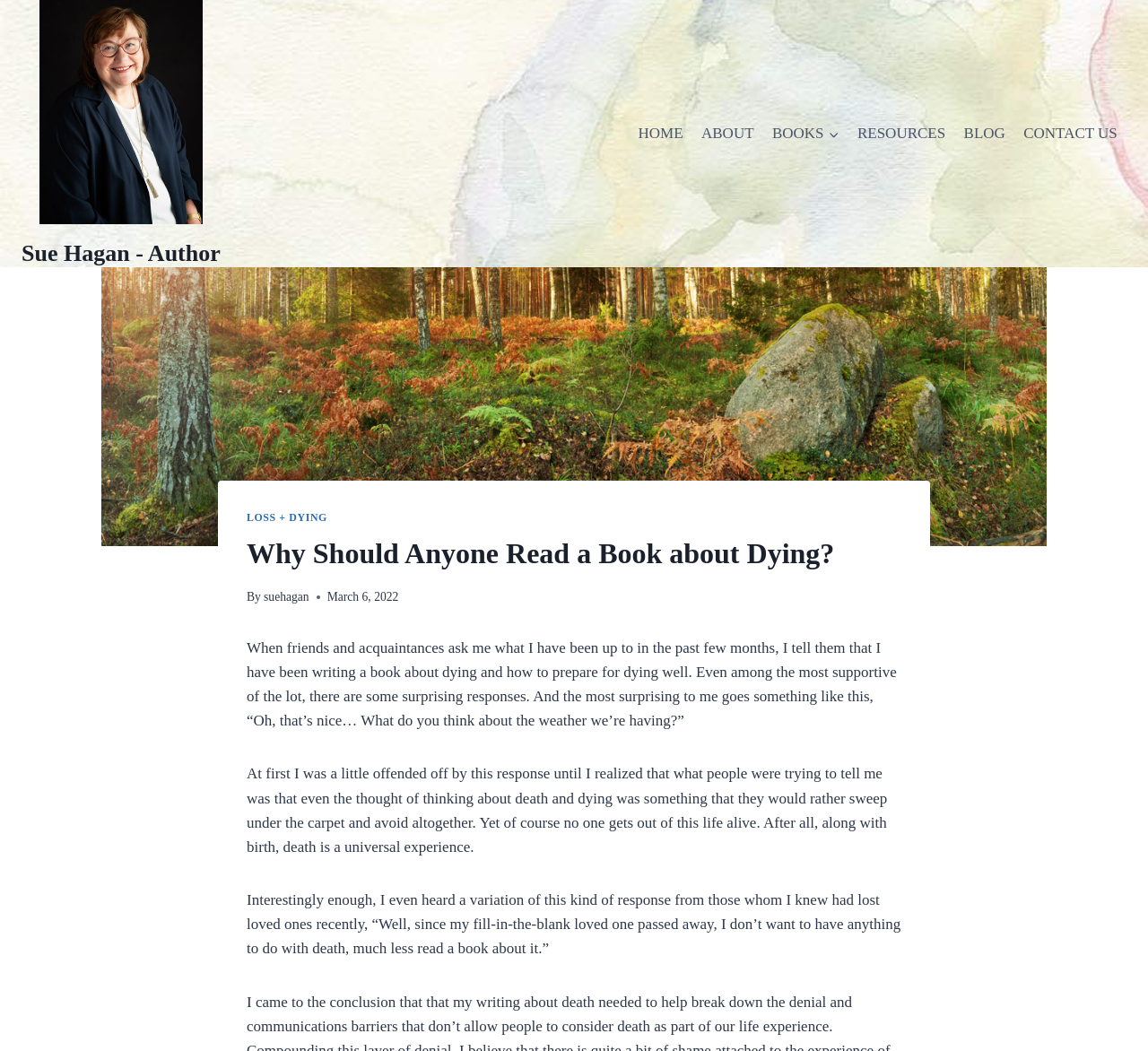Given the description of a UI element: "CONTACT US", identify the bounding box coordinates of the matching element in the webpage screenshot.

[0.884, 0.107, 0.981, 0.147]